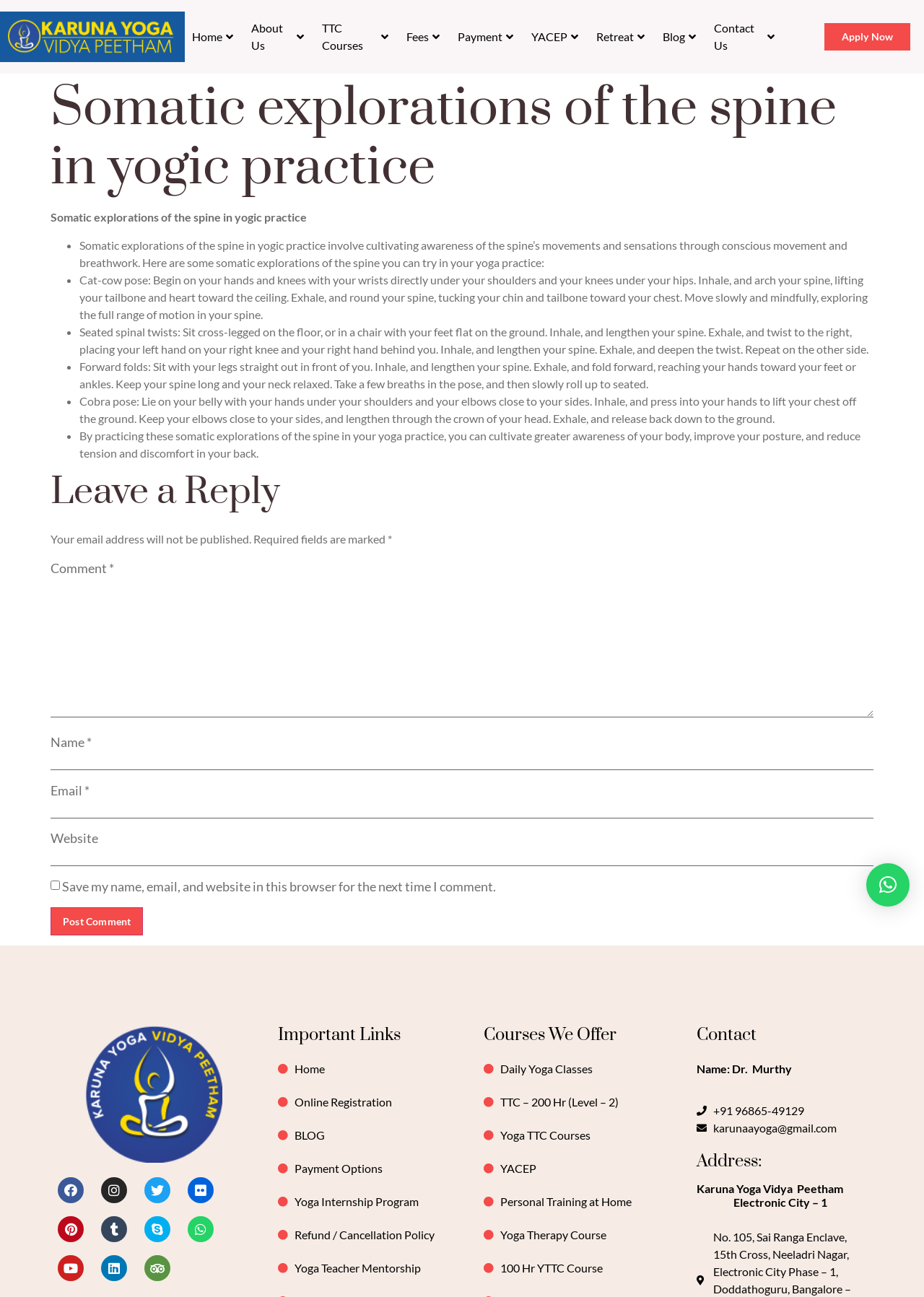Give a one-word or phrase response to the following question: What is the address of Karuna Yoga Vidya Peetham?

Electronic City – 1